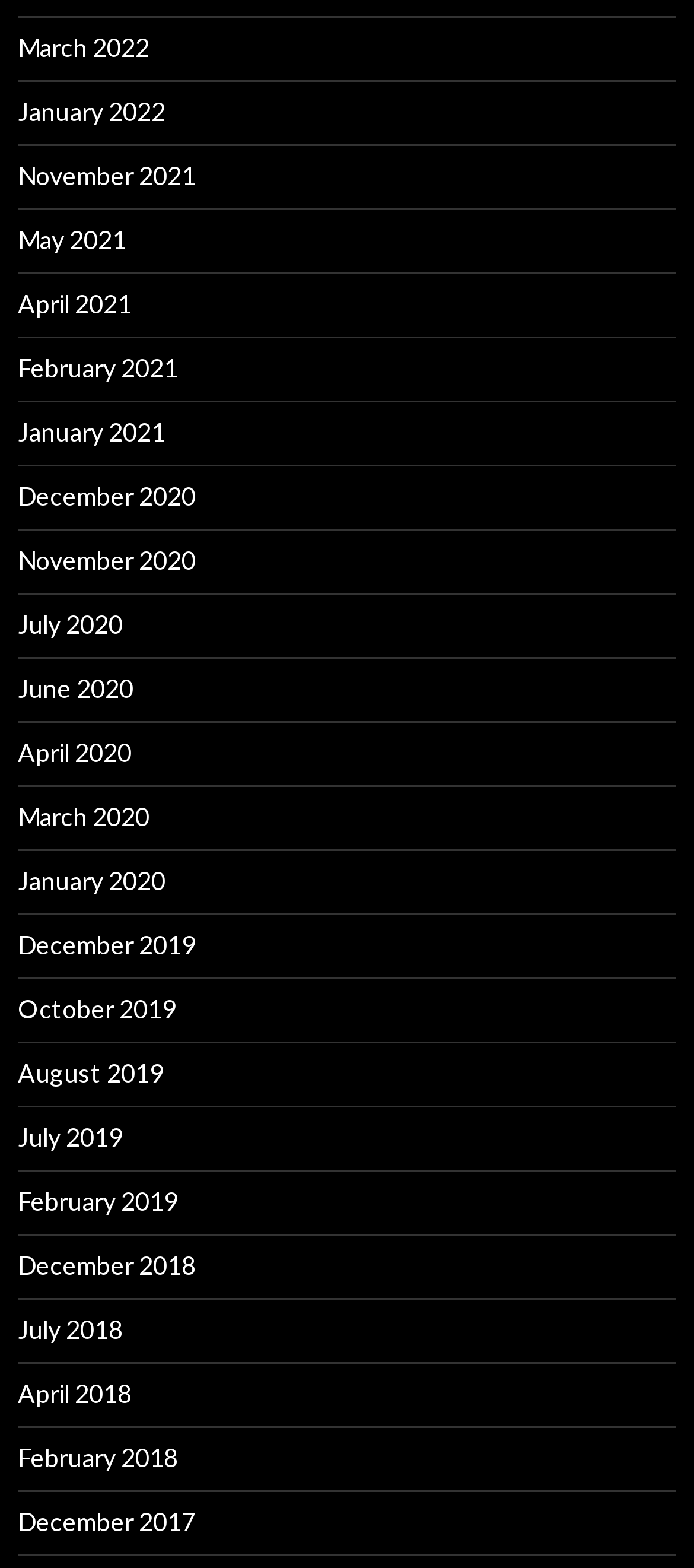Pinpoint the bounding box coordinates of the clickable element to carry out the following instruction: "go to January 2022."

[0.026, 0.061, 0.238, 0.081]